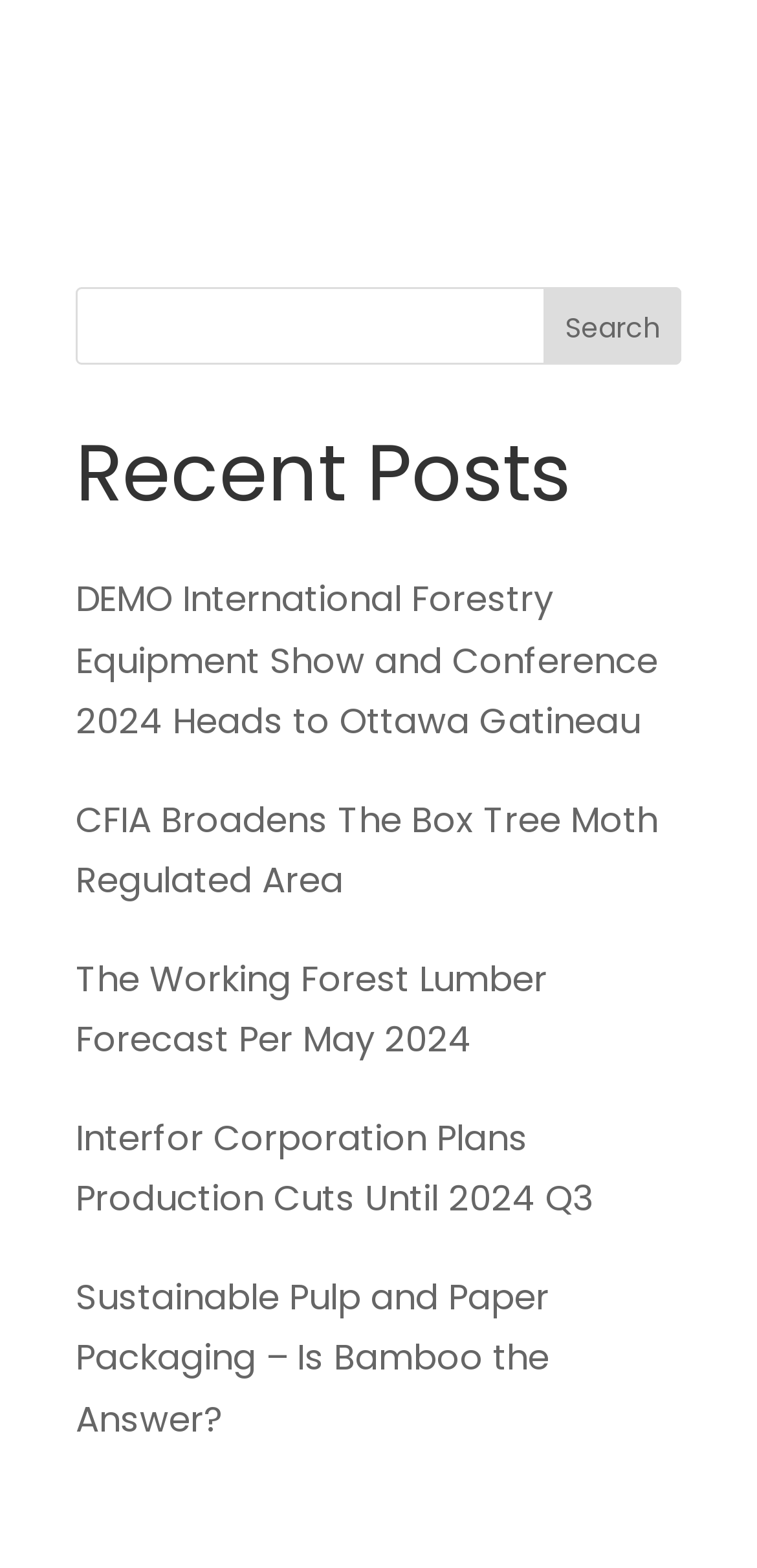Find the bounding box coordinates corresponding to the UI element with the description: "Search". The coordinates should be formatted as [left, top, right, bottom], with values as floats between 0 and 1.

[0.719, 0.184, 0.9, 0.233]